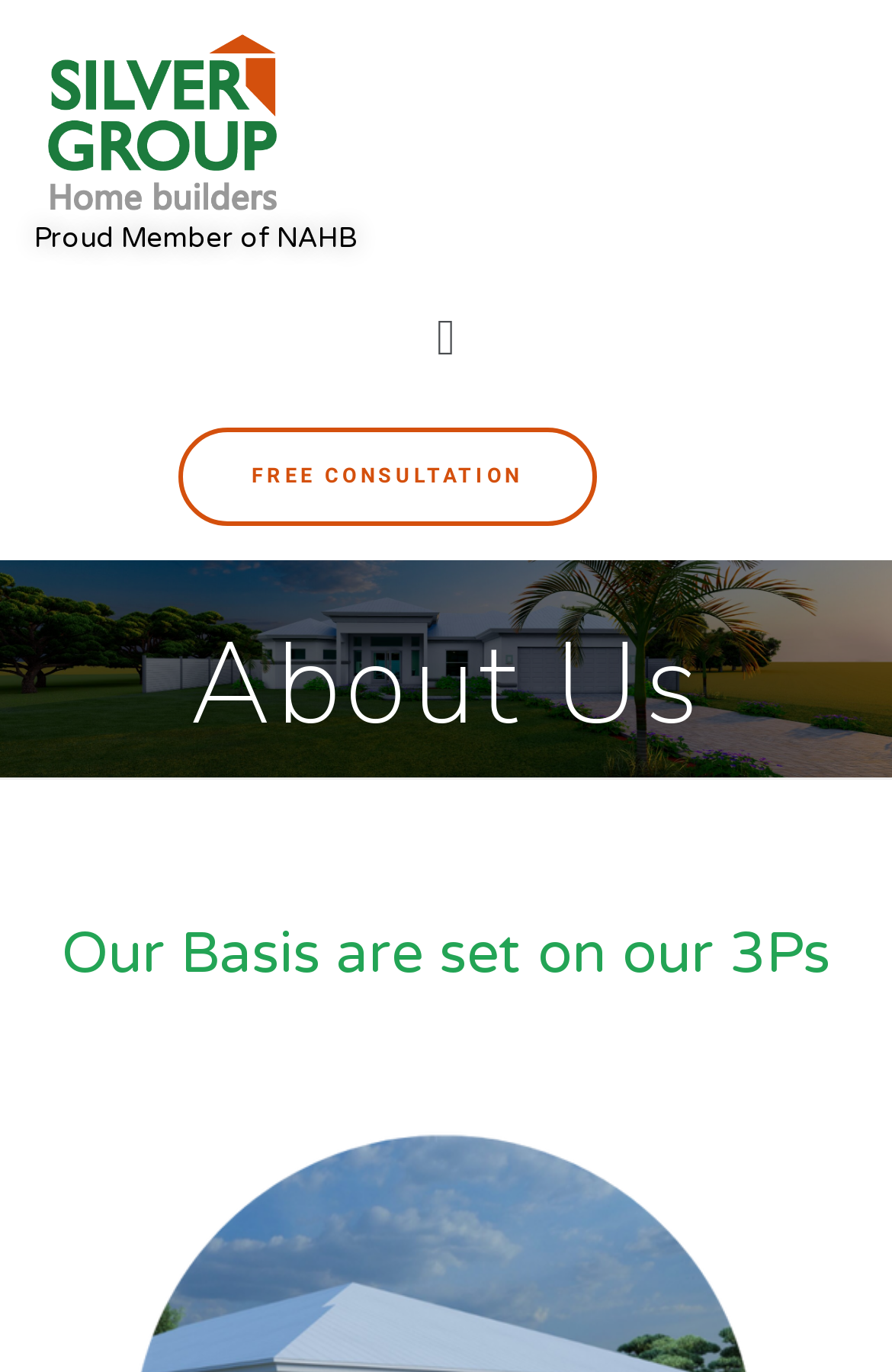Provide the bounding box coordinates in the format (top-left x, top-left y, bottom-right x, bottom-right y). All values are floating point numbers between 0 and 1. Determine the bounding box coordinate of the UI element described as: Free Consultation

[0.2, 0.312, 0.668, 0.384]